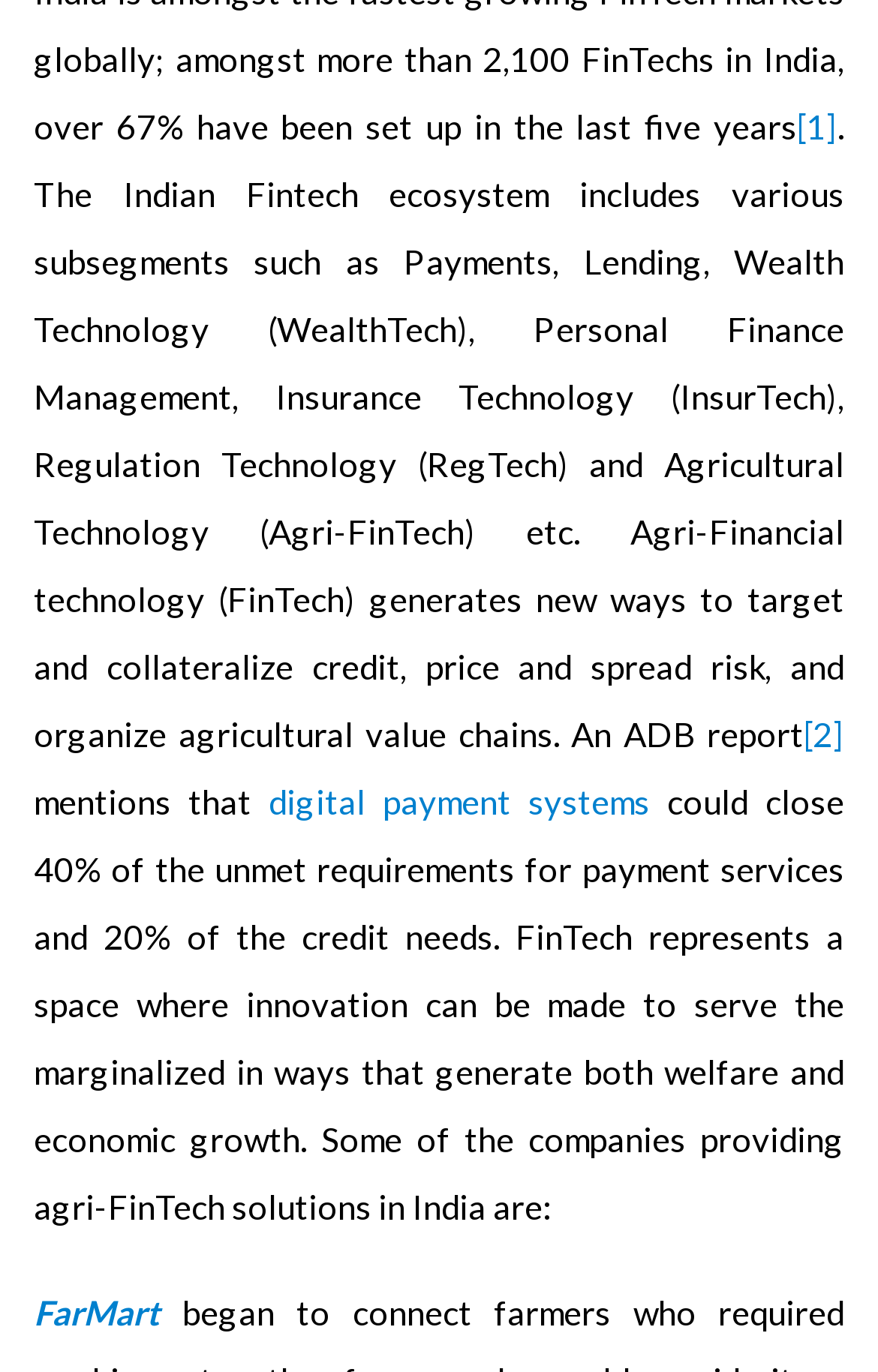What is Agri-FinTech?
Please provide a detailed and comprehensive answer to the question.

According to the webpage, Agri-Financial technology (FinTech) generates new ways to target and collateralize credit, price and spread risk, and organize agricultural value chains.